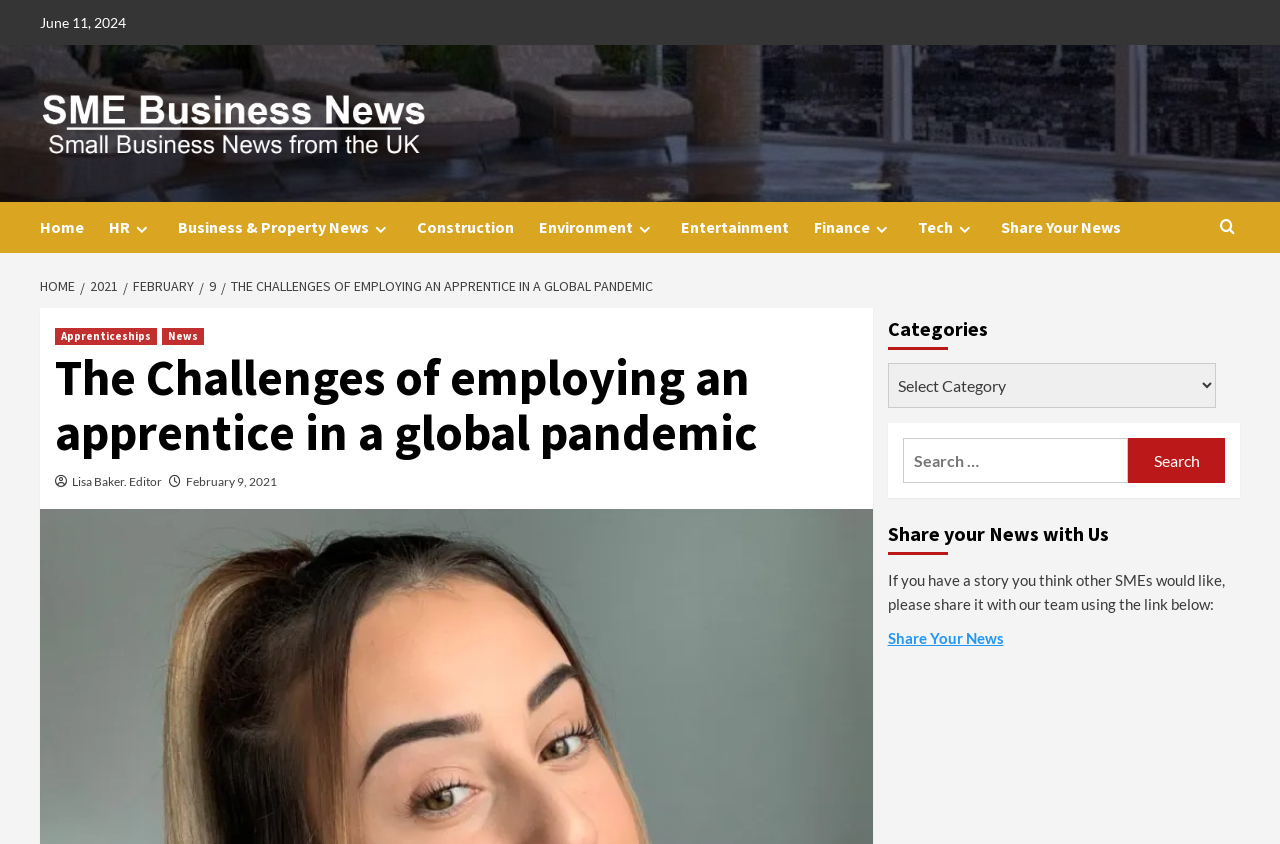Locate the bounding box coordinates of the clickable element to fulfill the following instruction: "Share your news". Provide the coordinates as four float numbers between 0 and 1 in the format [left, top, right, bottom].

[0.693, 0.746, 0.784, 0.767]